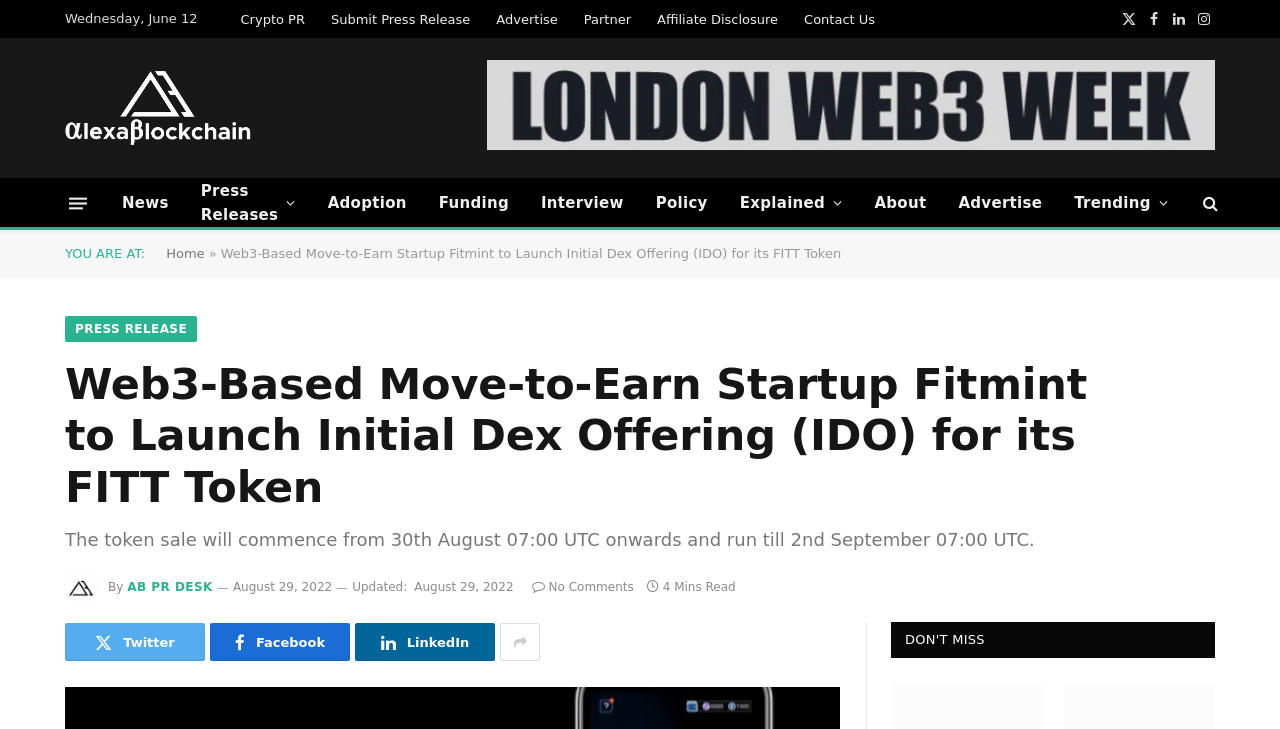Respond to the following question with a brief word or phrase:
What is the duration of the token sale?

From 30th August 07:00 UTC to 2nd September 07:00 UTC